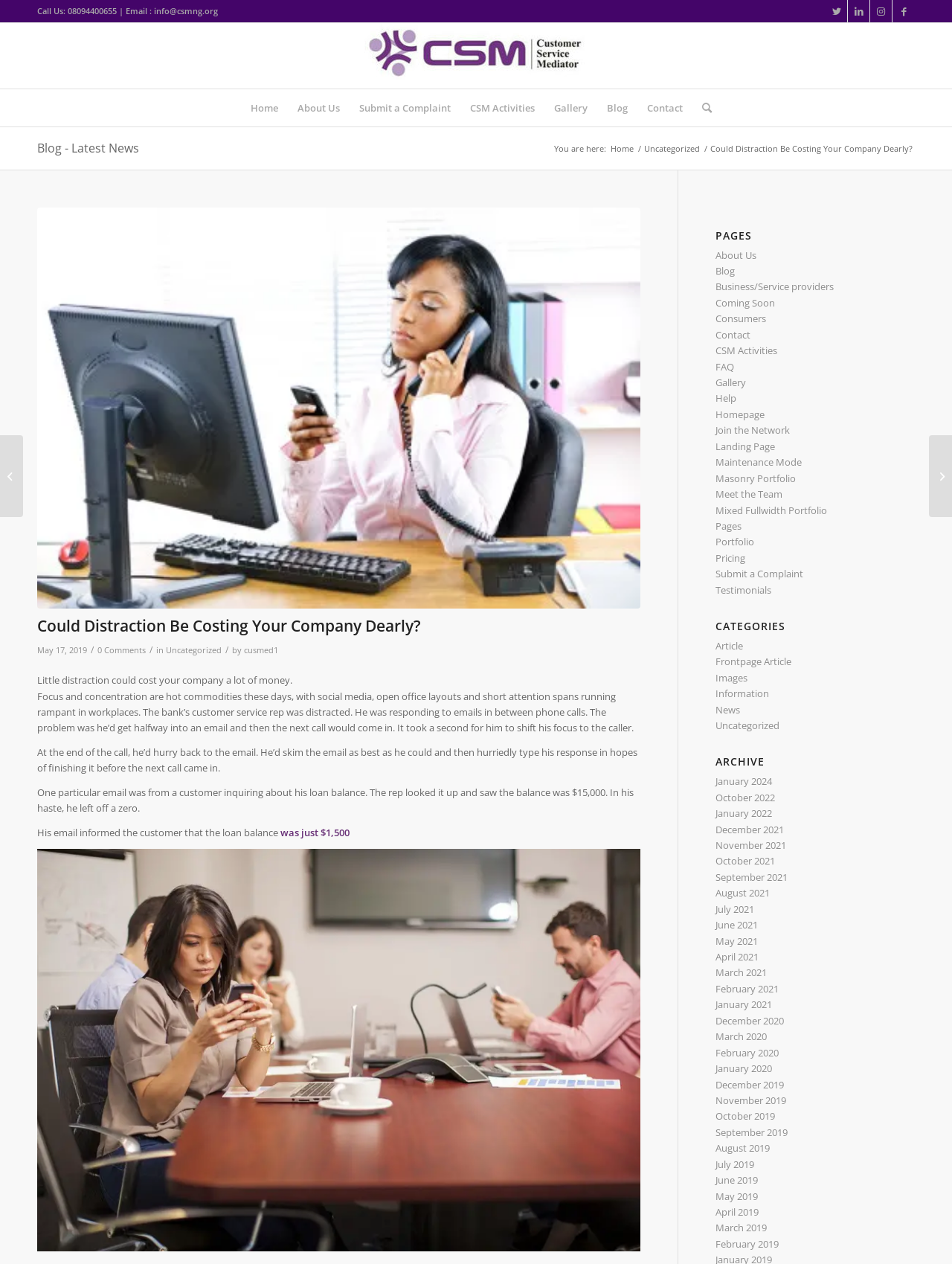Given the element description, predict the bounding box coordinates in the format (top-left x, top-left y, bottom-right x, bottom-right y), using floating point numbers between 0 and 1: Blog - Latest News

[0.039, 0.111, 0.146, 0.124]